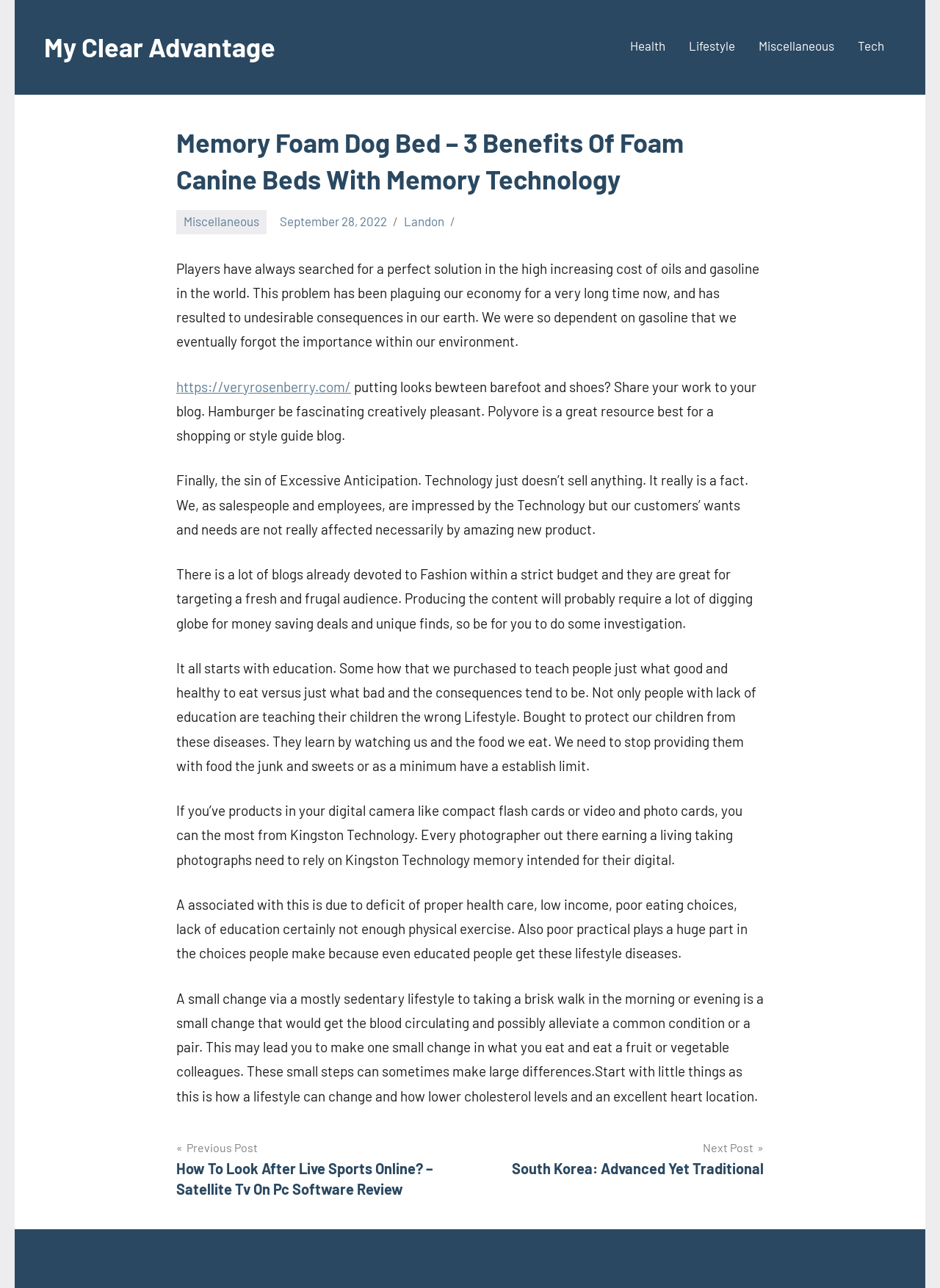Identify the bounding box coordinates of the part that should be clicked to carry out this instruction: "Click on the 'Lifestyle' link in the primary menu".

[0.733, 0.026, 0.782, 0.048]